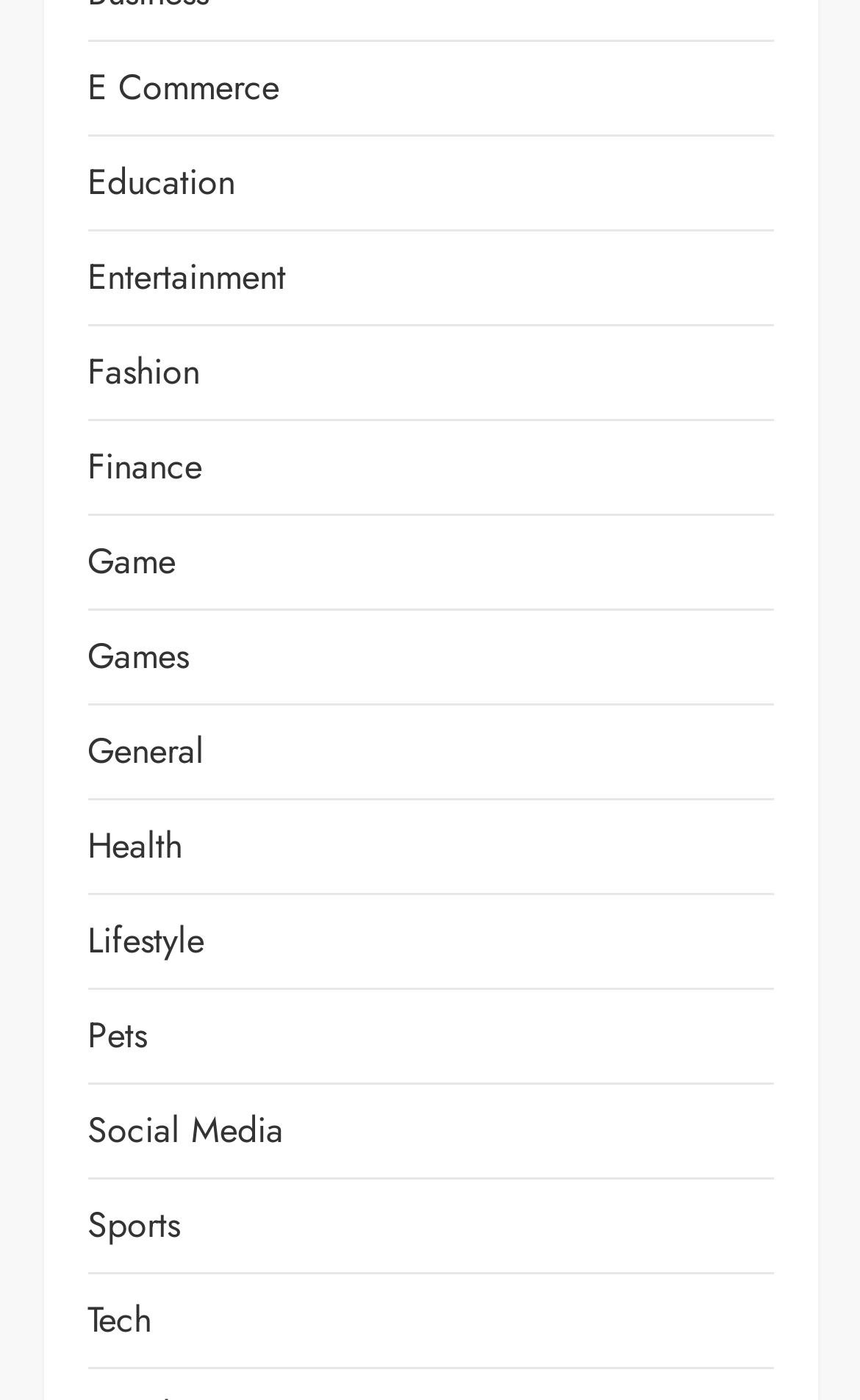Please provide the bounding box coordinates for the element that needs to be clicked to perform the instruction: "Check out Games". The coordinates must consist of four float numbers between 0 and 1, formatted as [left, top, right, bottom].

[0.101, 0.447, 0.219, 0.491]